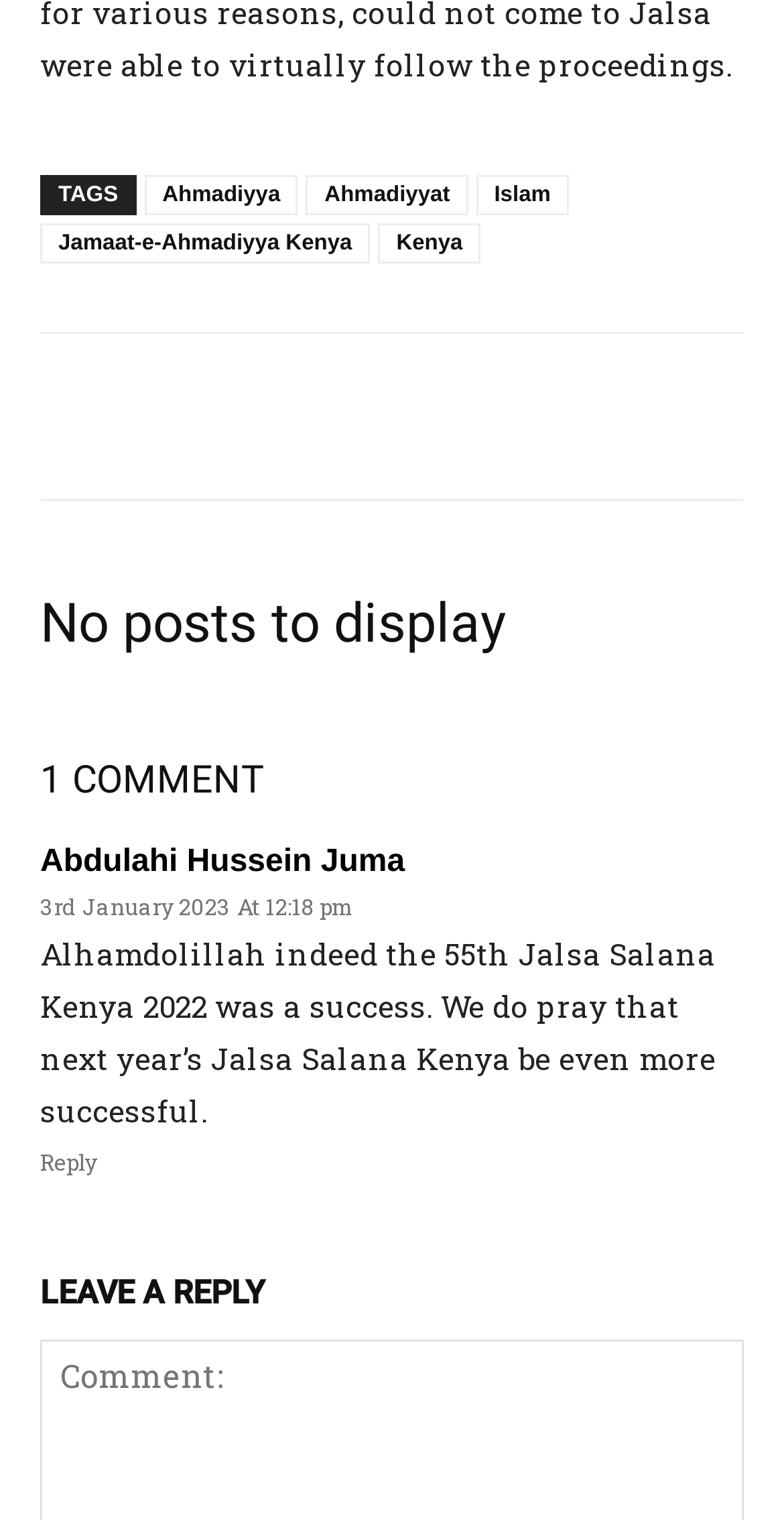What is the date of the latest comment?
Please provide a comprehensive answer based on the details in the screenshot.

I found the latest comment section, which contains a link with the text '3rd January 2023 At 12:18 pm'. This indicates that the latest comment was made on 3rd January 2023.